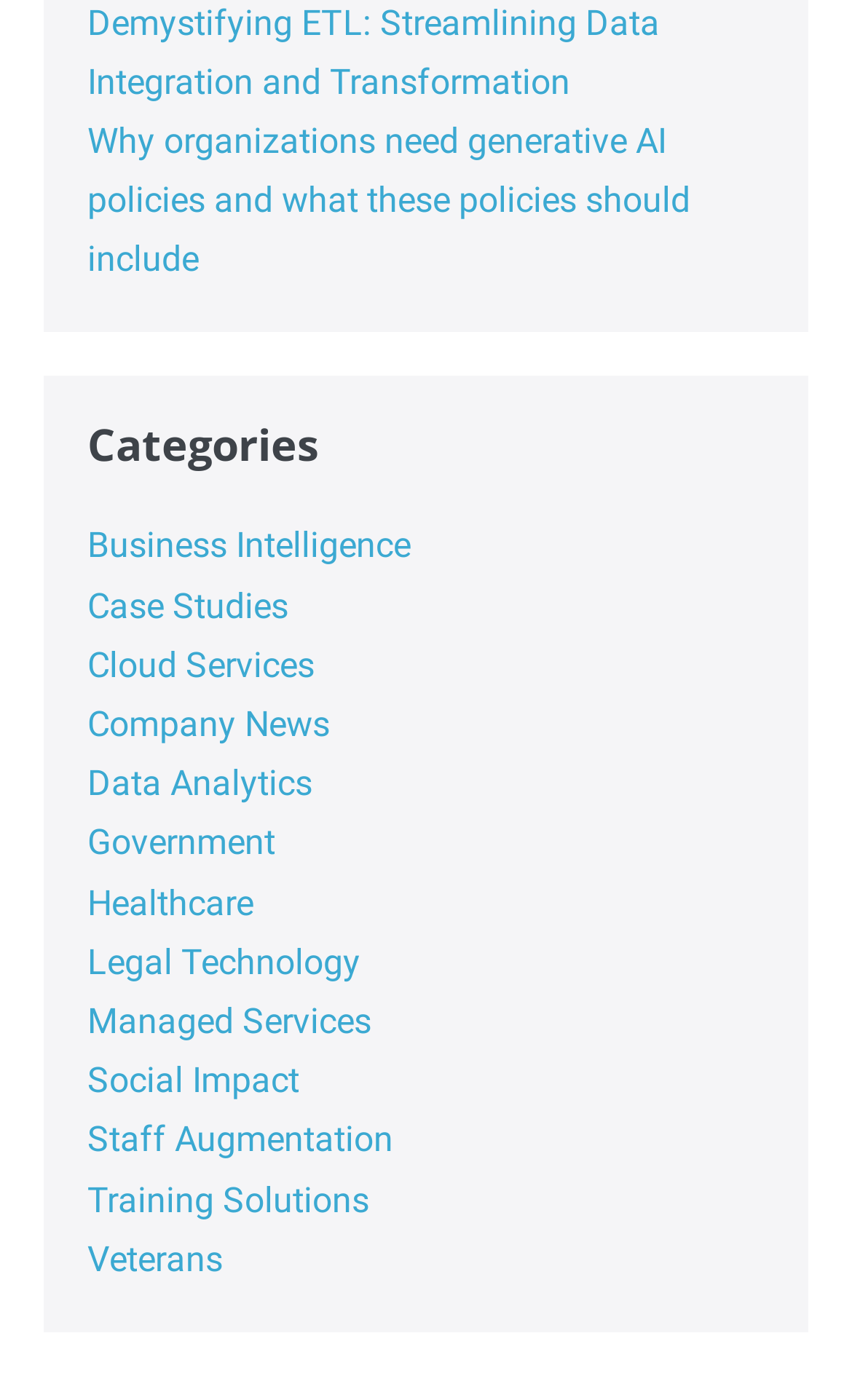Please determine the bounding box coordinates for the UI element described as: "Data Analytics".

[0.103, 0.545, 0.367, 0.574]